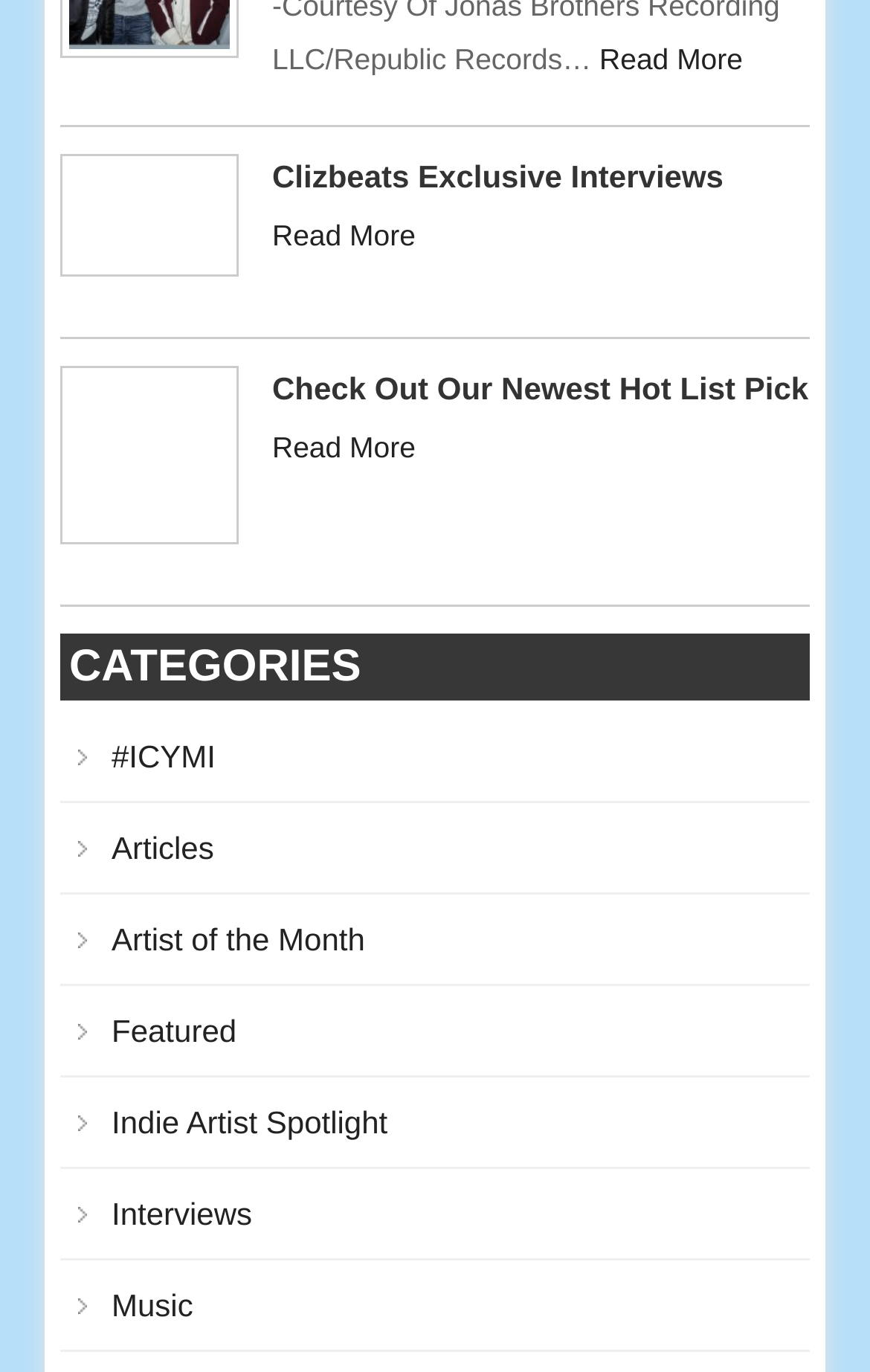Find the bounding box coordinates of the clickable element required to execute the following instruction: "Read more about Interviews". Provide the coordinates as four float numbers between 0 and 1, i.e., [left, top, right, bottom].

[0.313, 0.159, 0.478, 0.183]